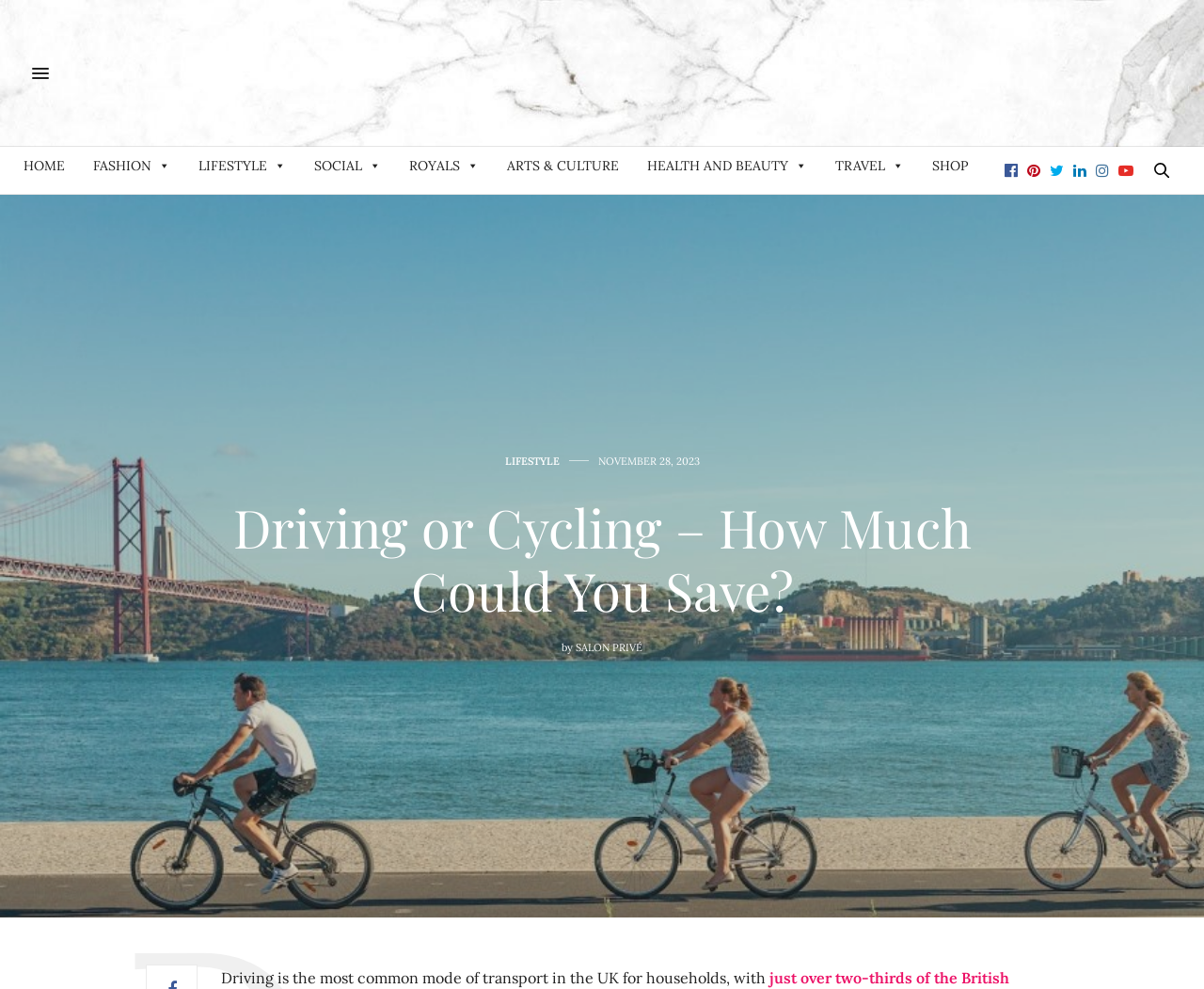Using the description "Travel", predict the bounding box of the relevant HTML element.

[0.686, 0.148, 0.759, 0.186]